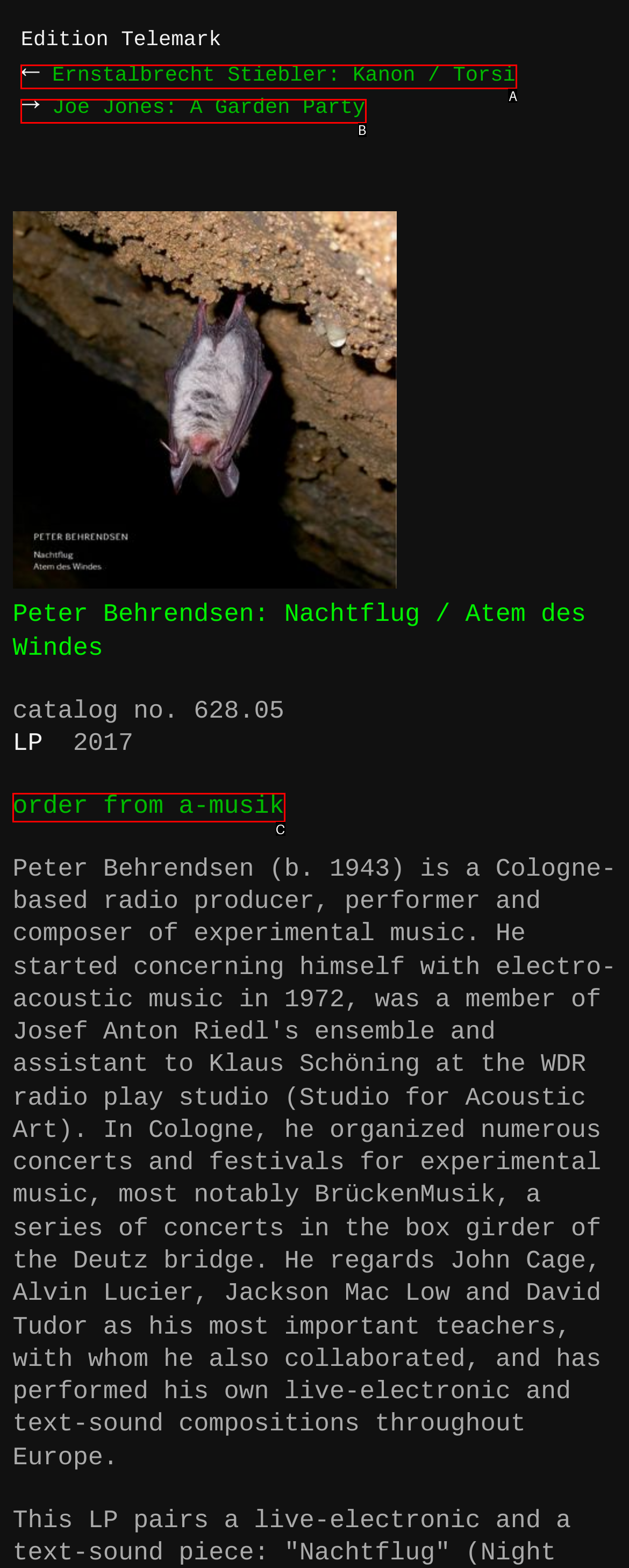Using the provided description: order from a-musik, select the HTML element that corresponds to it. Indicate your choice with the option's letter.

C